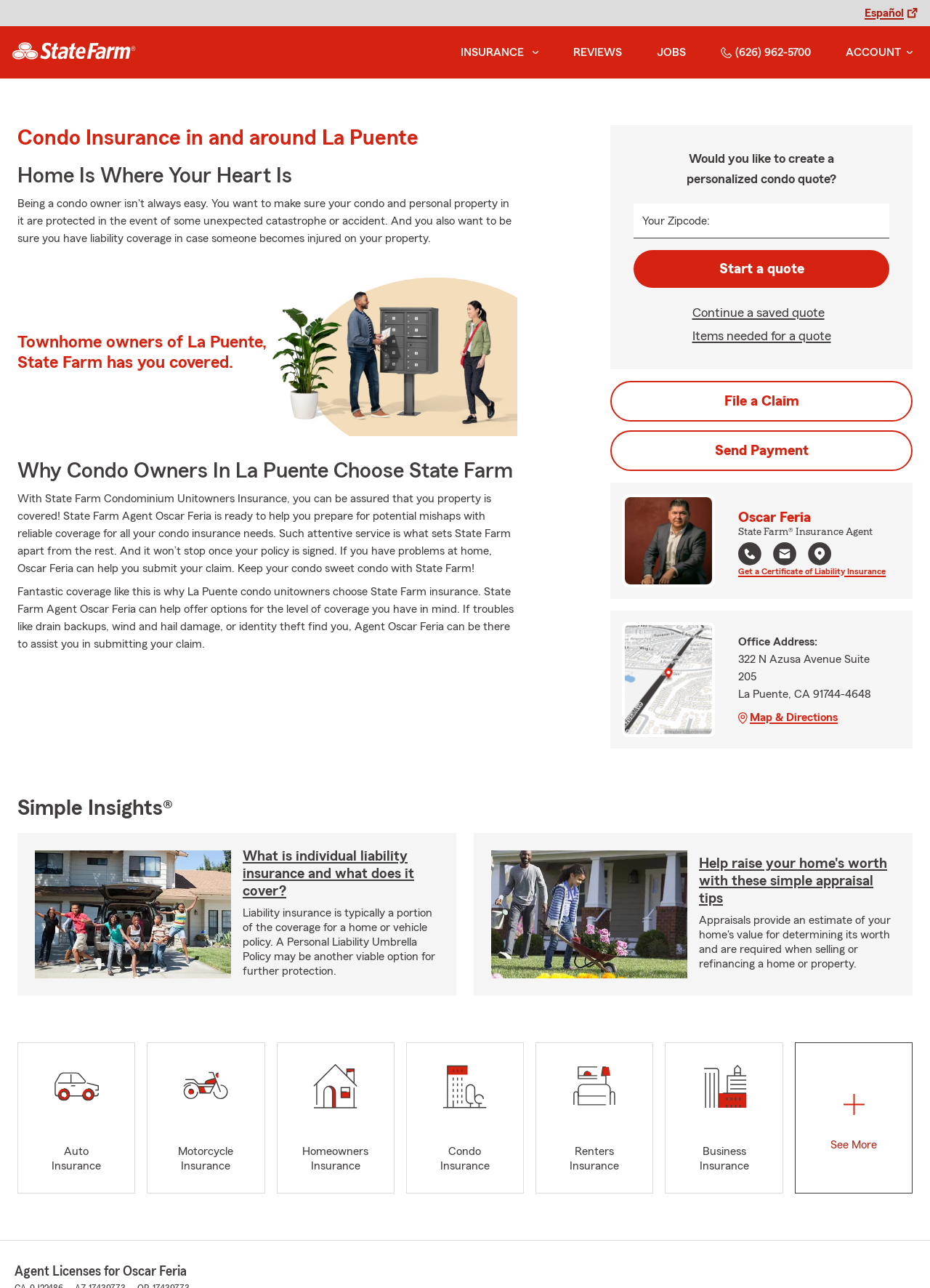What is the main heading displayed on the webpage? Please provide the text.

Condo Insurance in and around La Puente